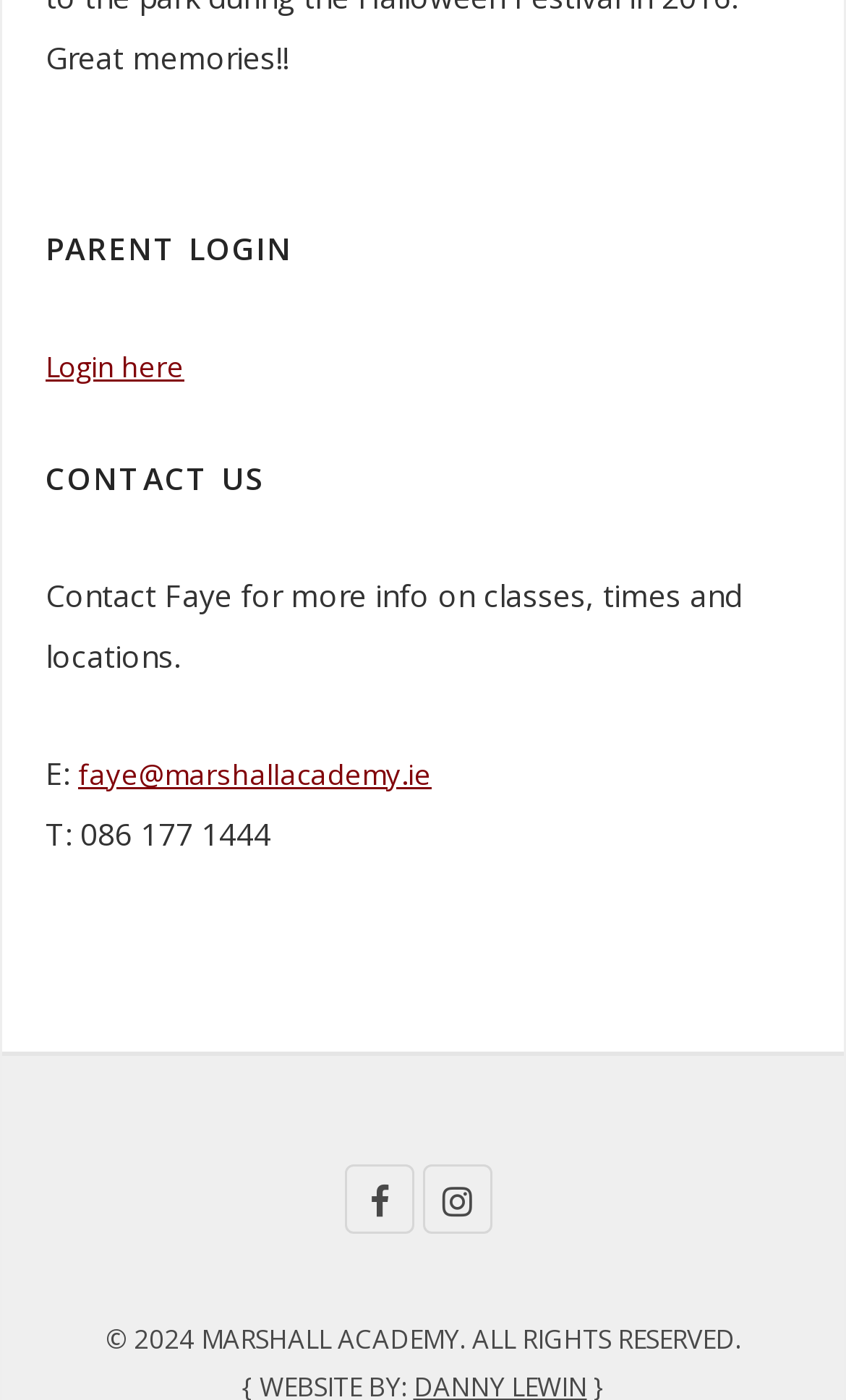What is the phone number to contact?
Look at the image and respond with a one-word or short-phrase answer.

086 177 1444